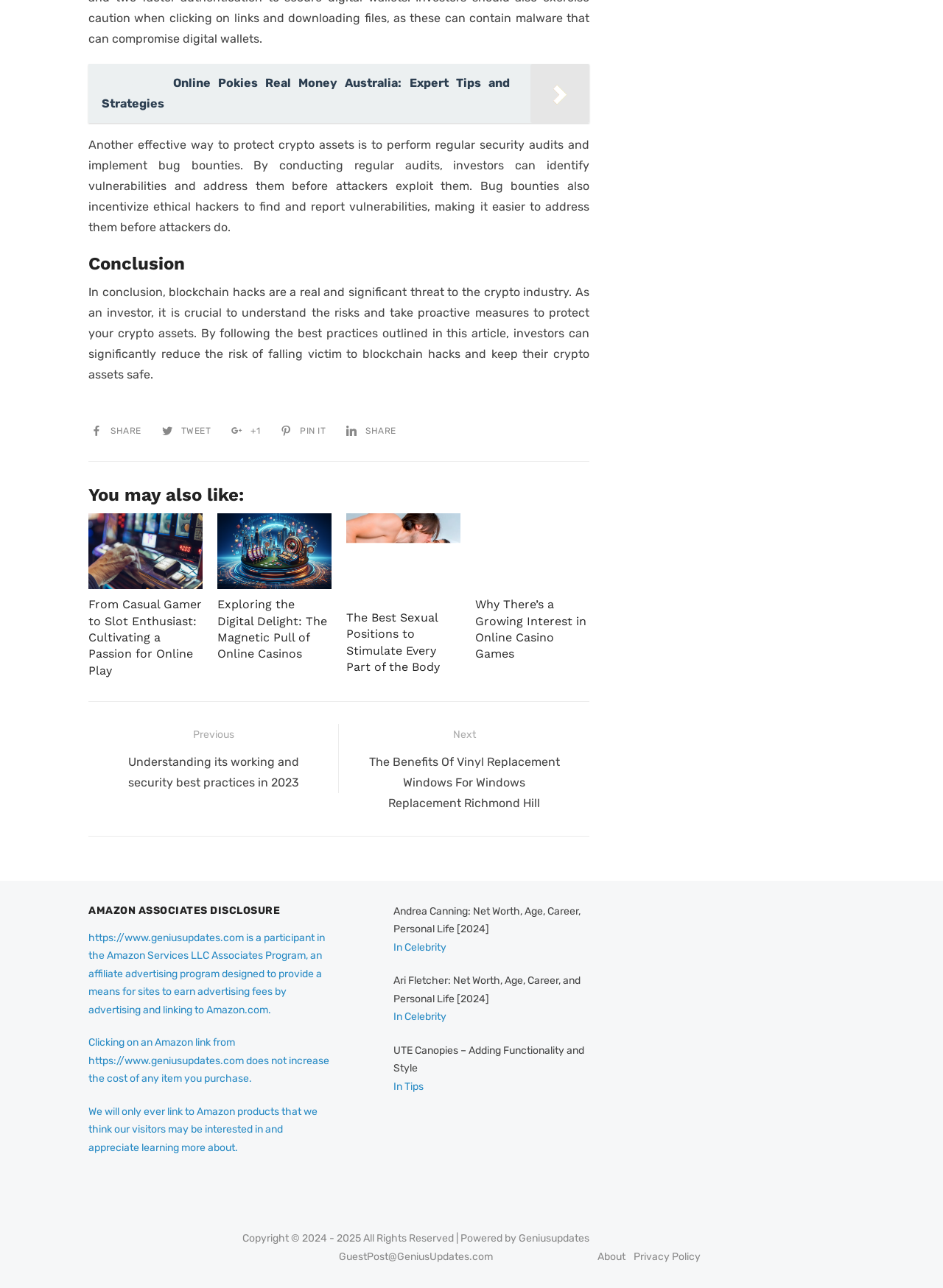Please locate the bounding box coordinates of the element that should be clicked to achieve the given instruction: "Learn more about Andrea Canning".

[0.417, 0.702, 0.615, 0.726]